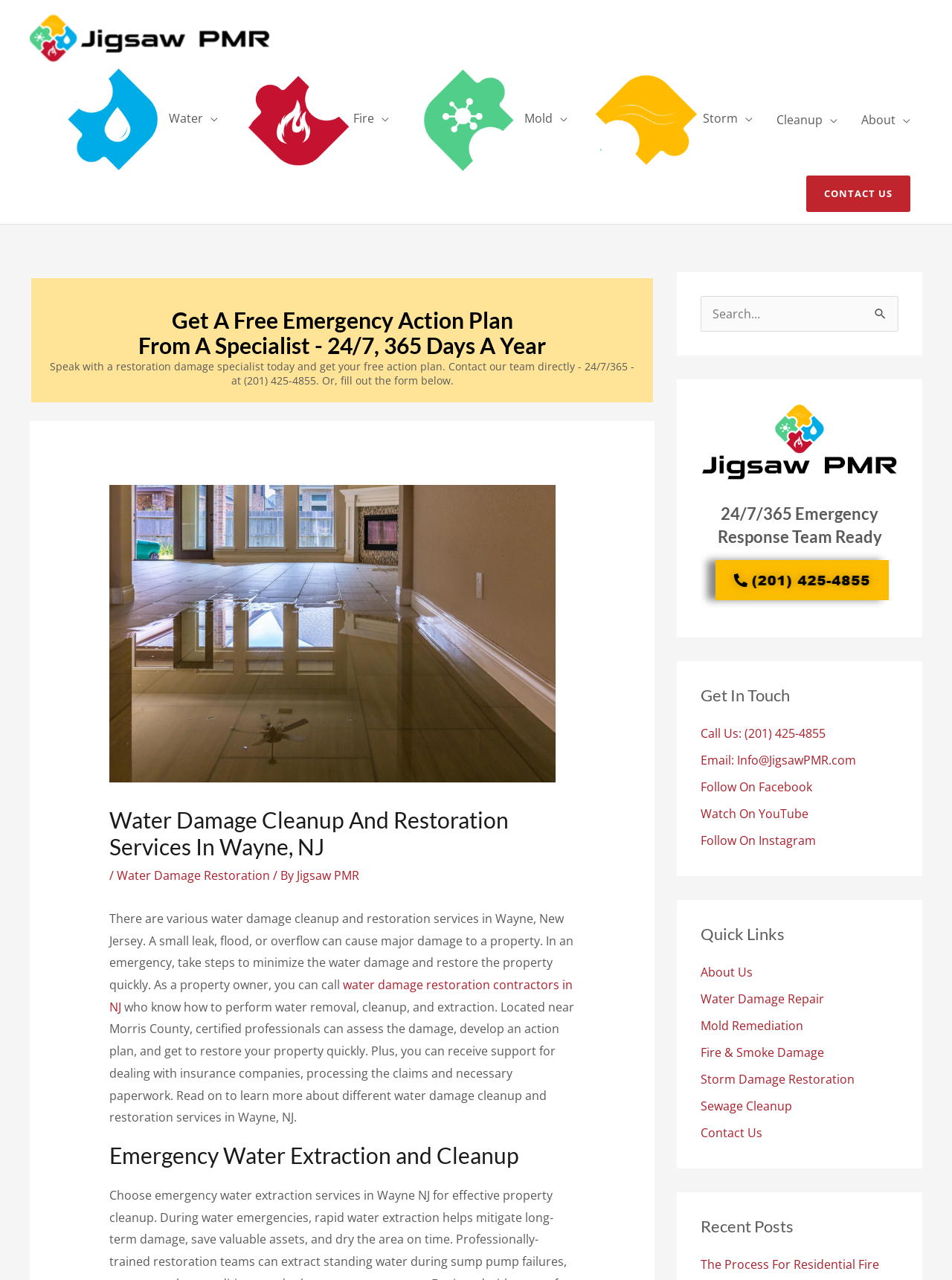Respond to the question below with a single word or phrase: How many social media links are there in the 'Get In Touch' section?

4